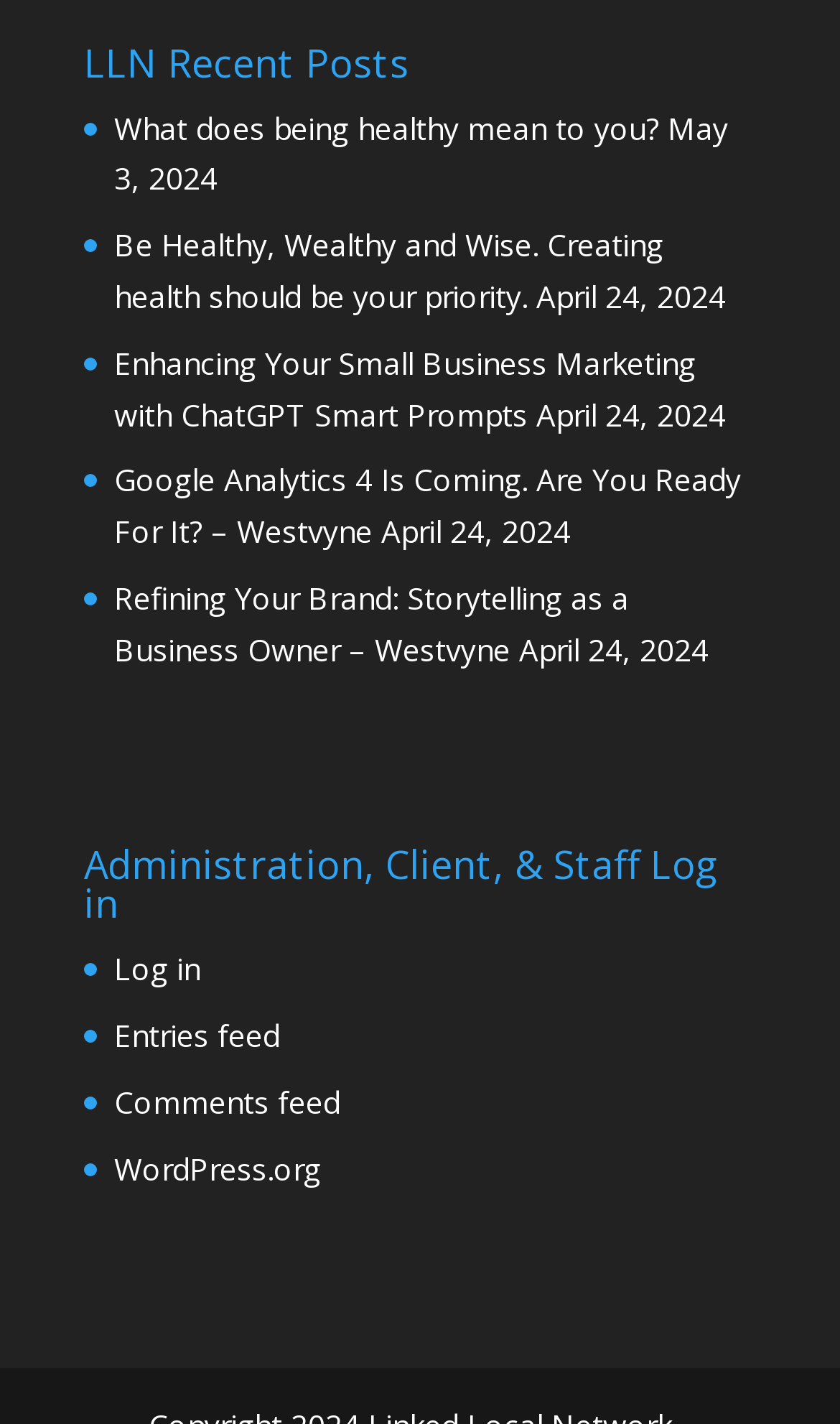What is the name of the website or organization?
Give a comprehensive and detailed explanation for the question.

I found the name 'Westvyne' mentioned in two link texts, 'Google Analytics 4 Is Coming. – Westvyne' and 'Refining Your Brand: Storytelling as a Business Owner – Westvyne', indicating it's the name of the website or organization.